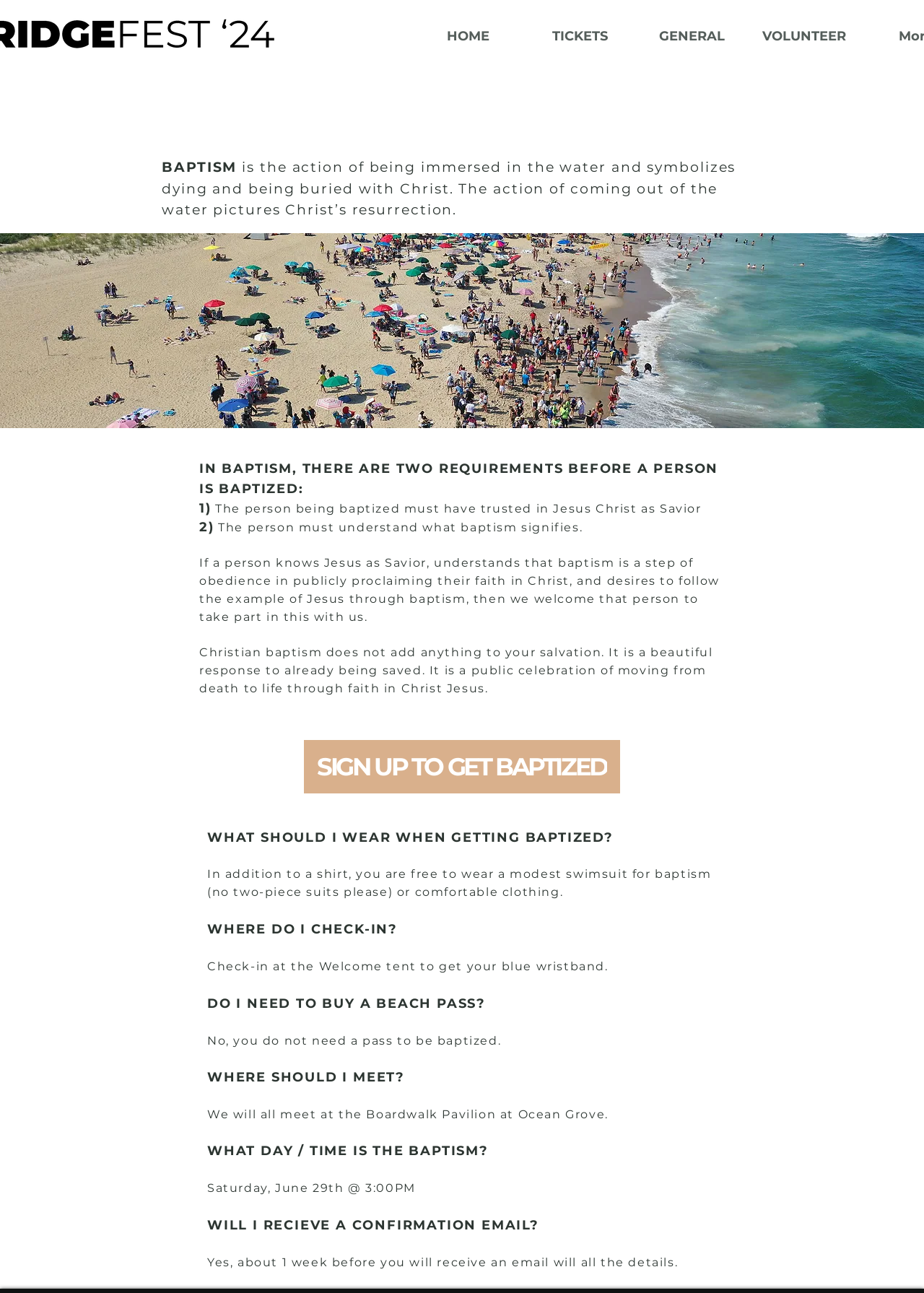Given the element description, predict the bounding box coordinates in the format (top-left x, top-left y, bottom-right x, bottom-right y), using floating point numbers between 0 and 1: GENERAL

[0.688, 0.014, 0.809, 0.042]